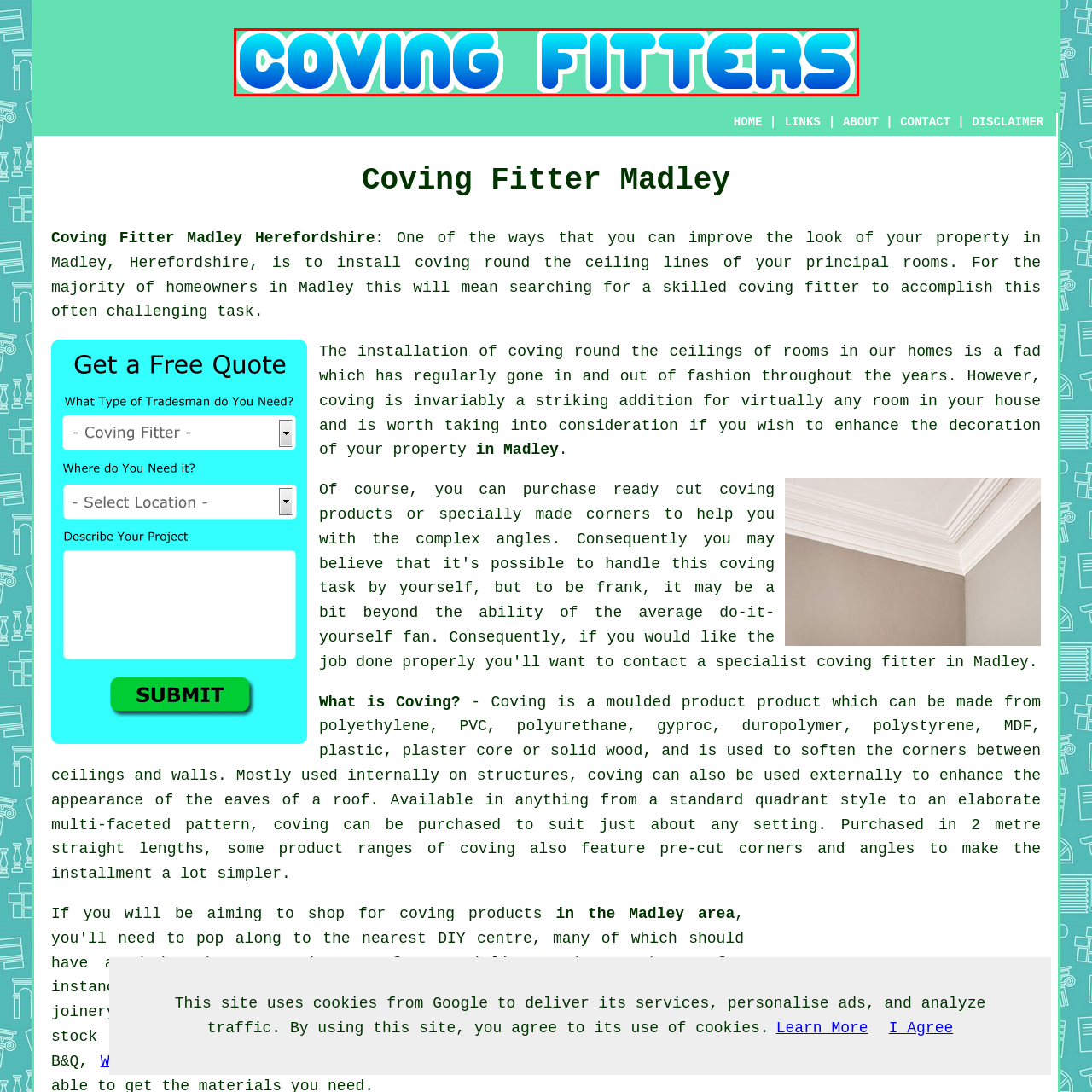Write a comprehensive caption detailing the image within the red boundary.

The image prominently displays the words "COVING FITTERS" in bold, stylized blue lettering, set against a soft green background. The text is designed with a playful font, featuring a gradient effect that shifts from light to deep blue, highlighting the importance of coving fitters in home decoration. This graphic likely serves as a focal point for the webpage dedicated to coving and cornice services in Madley, Herefordshire, inviting visitors to explore more about enhancing their living spaces through professional installation.